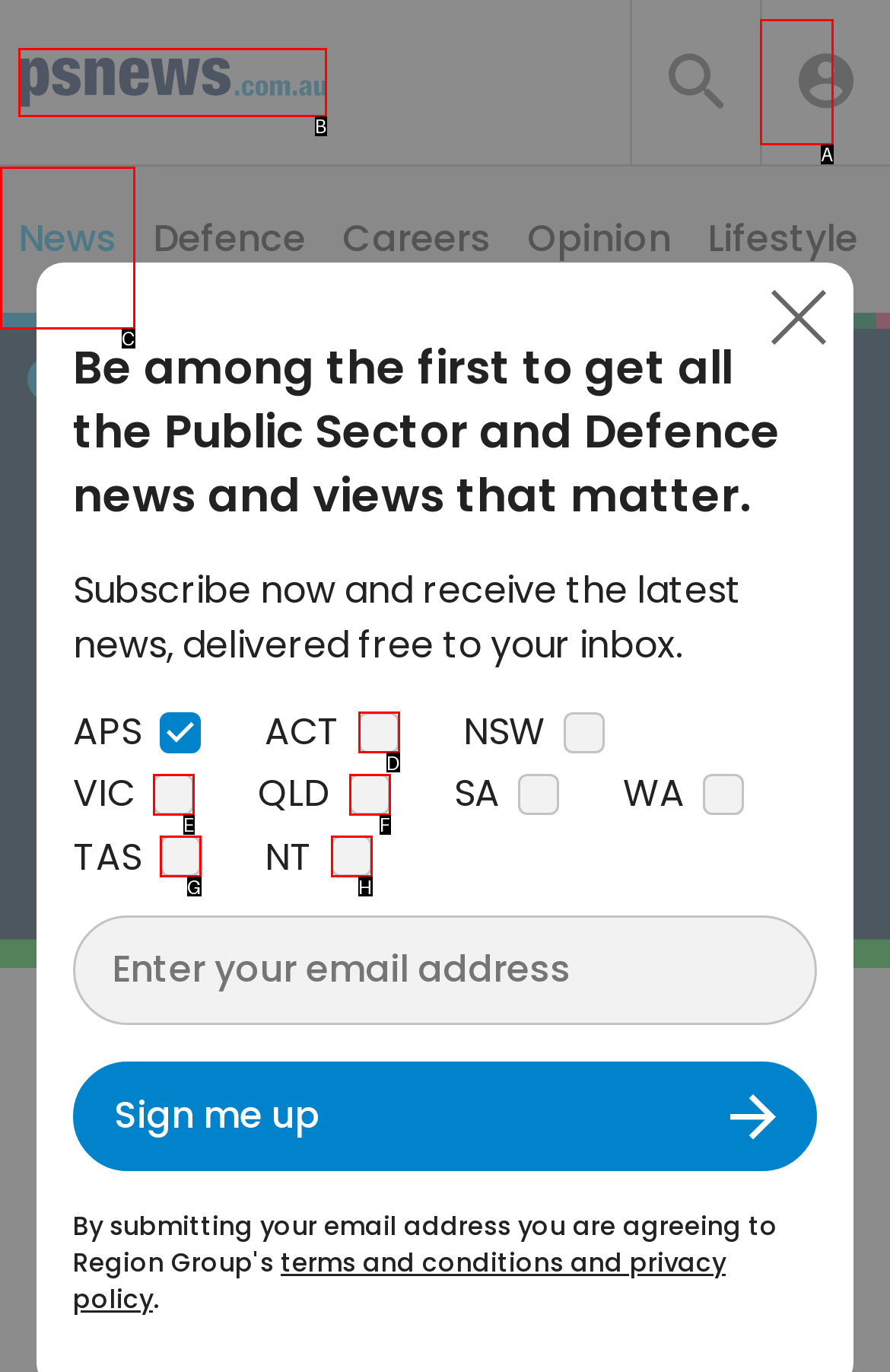Tell me which one HTML element I should click to complete the following task: Check the ACT checkbox Answer with the option's letter from the given choices directly.

D